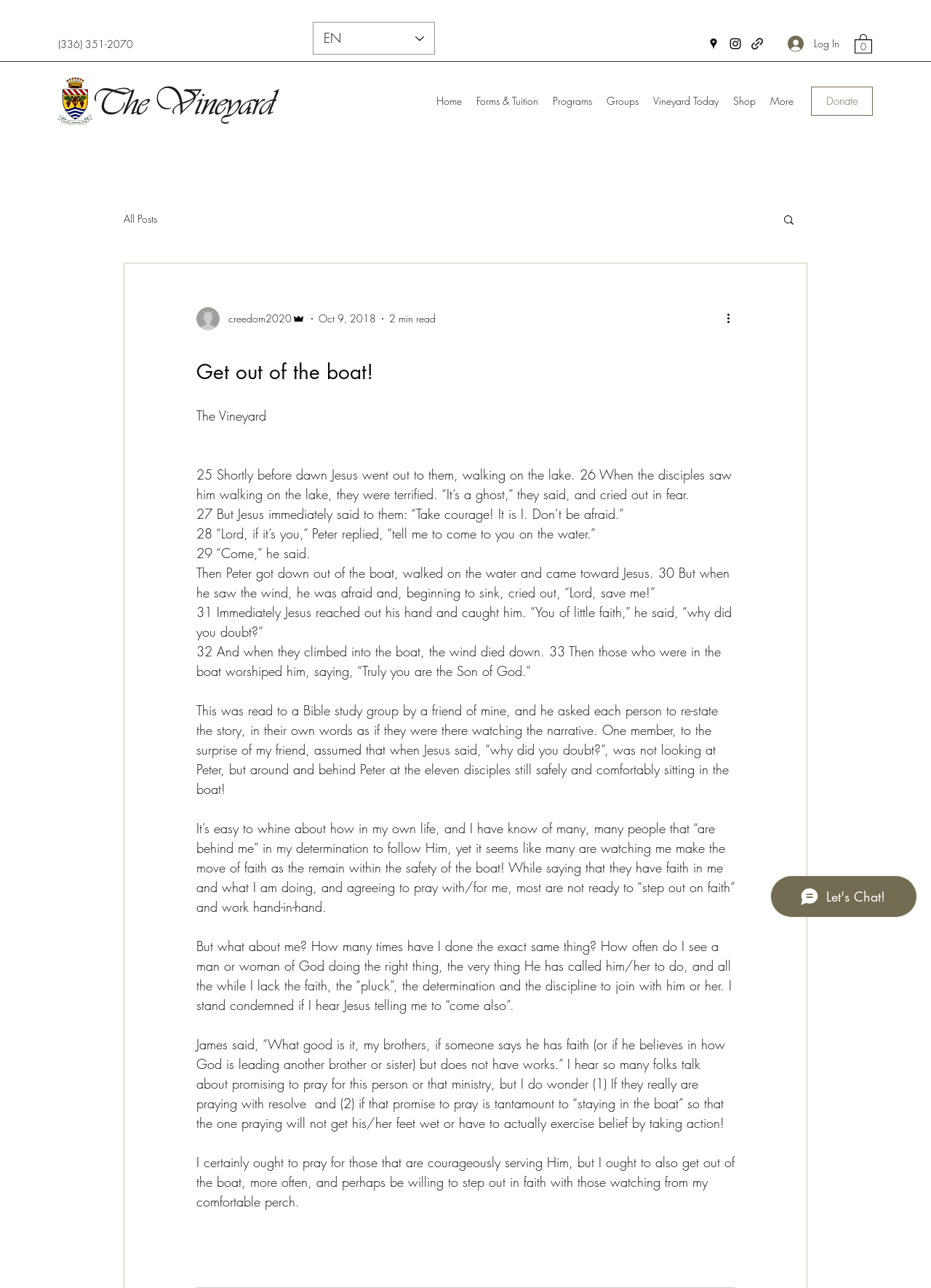Identify the bounding box for the UI element specified in this description: "aria-label="More actions"". The coordinates must be four float numbers between 0 and 1, formatted as [left, top, right, bottom].

[0.778, 0.24, 0.797, 0.254]